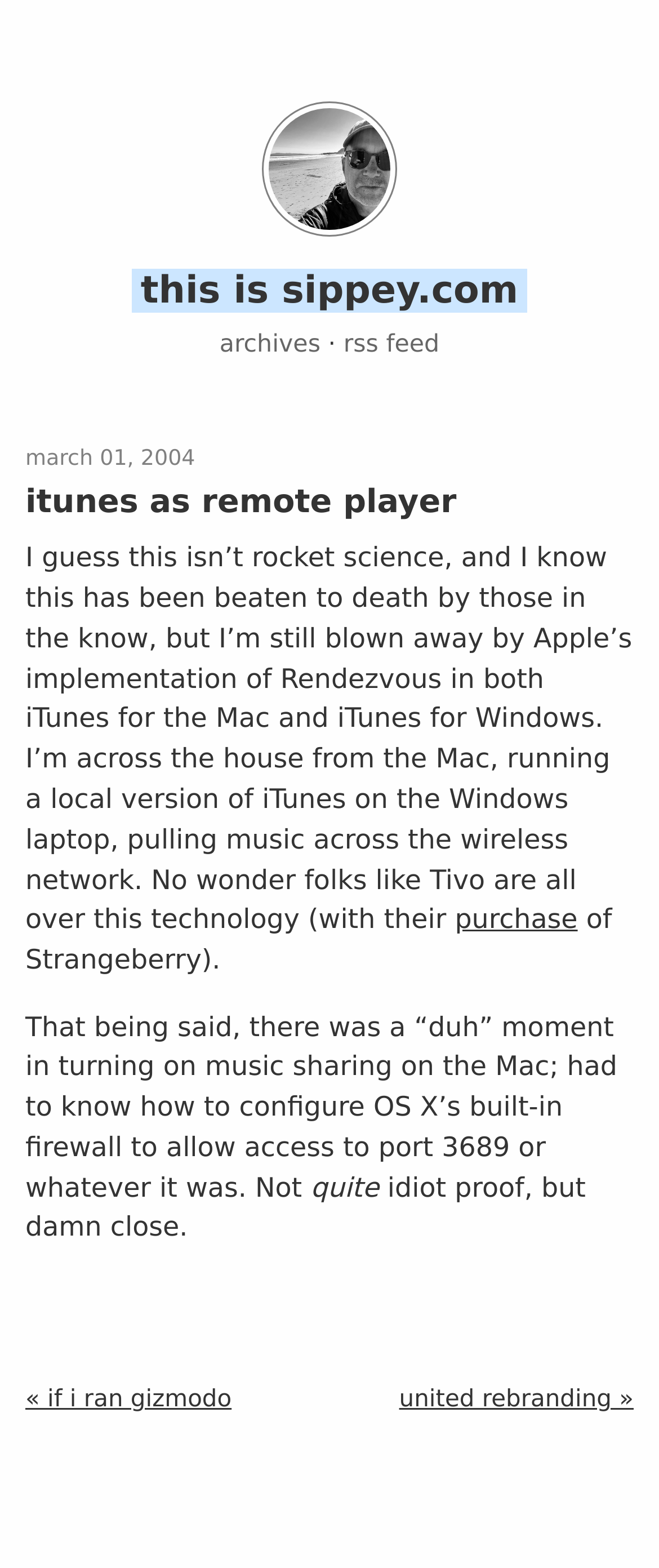Locate the bounding box coordinates of the clickable element to fulfill the following instruction: "subscribe to rss feed". Provide the coordinates as four float numbers between 0 and 1 in the format [left, top, right, bottom].

[0.521, 0.212, 0.667, 0.229]